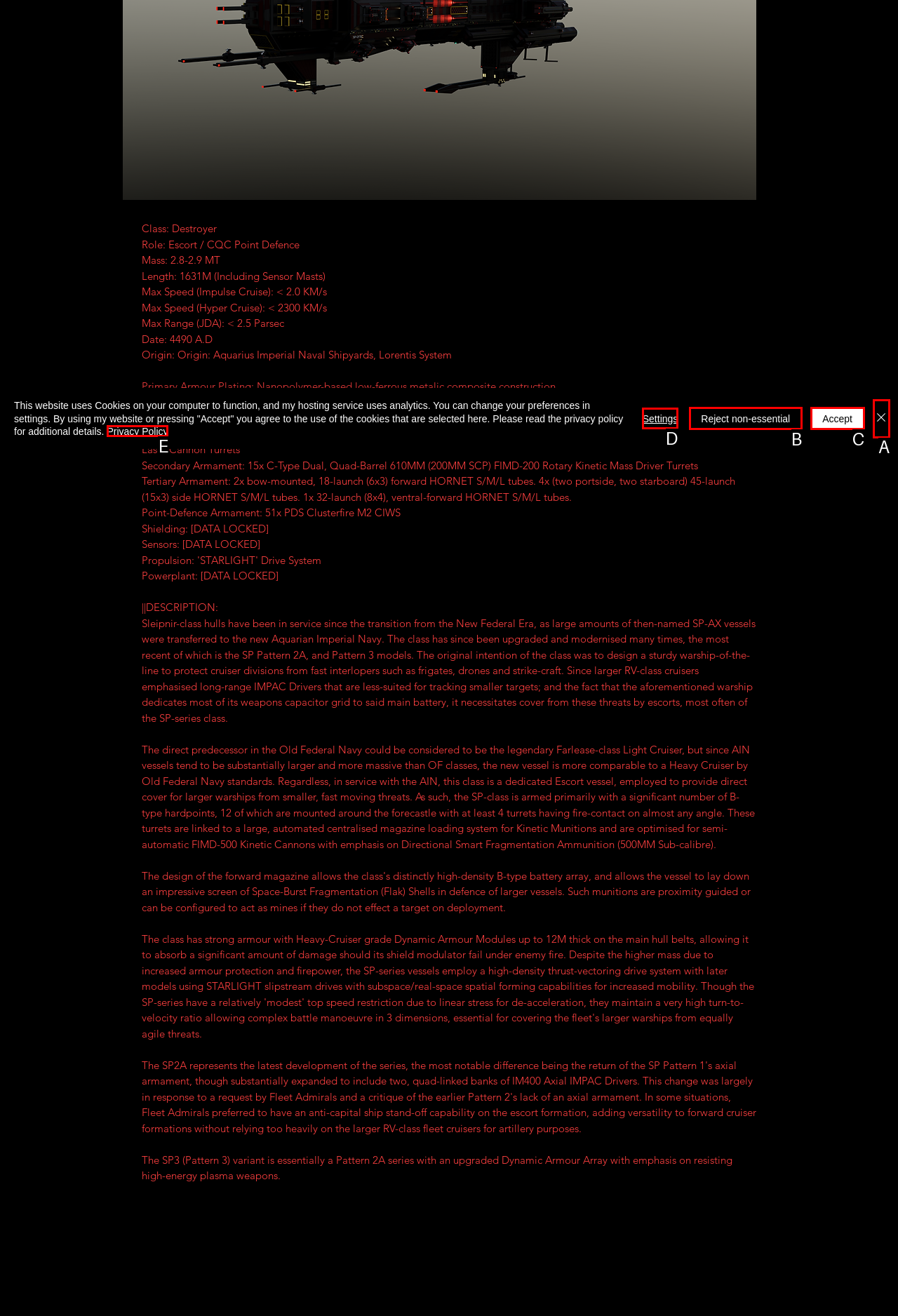Given the description: aria-label="Close", pick the option that matches best and answer with the corresponding letter directly.

A